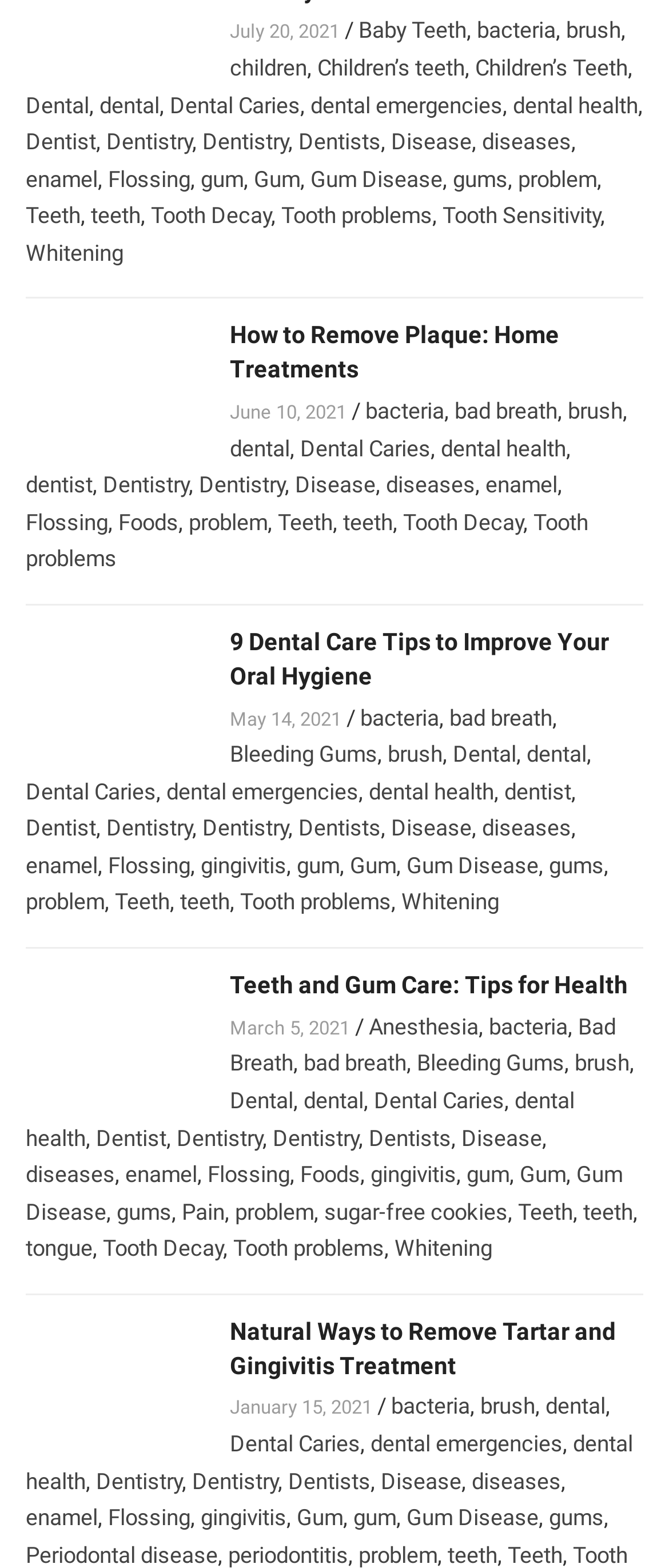Kindly determine the bounding box coordinates of the area that needs to be clicked to fulfill this instruction: "Explore '9 Dental Care Tips to Improve Your Oral Hygiene'".

[0.344, 0.4, 0.91, 0.44]